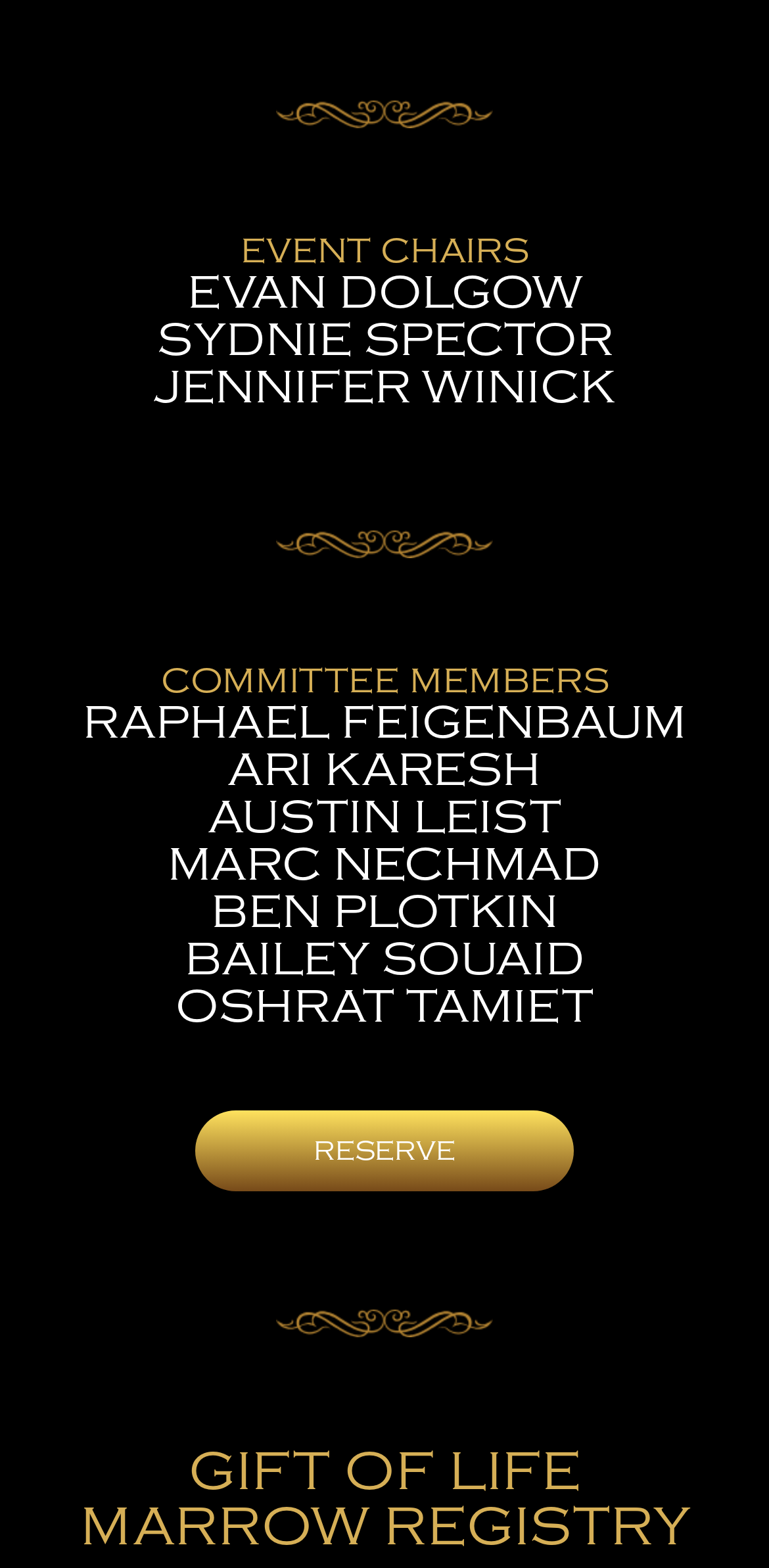What is the purpose of the 'RESERVE' link?
Please provide a full and detailed response to the question.

The 'RESERVE' link is likely used to reserve a spot or a ticket for an event, but the exact purpose is not specified on the webpage.